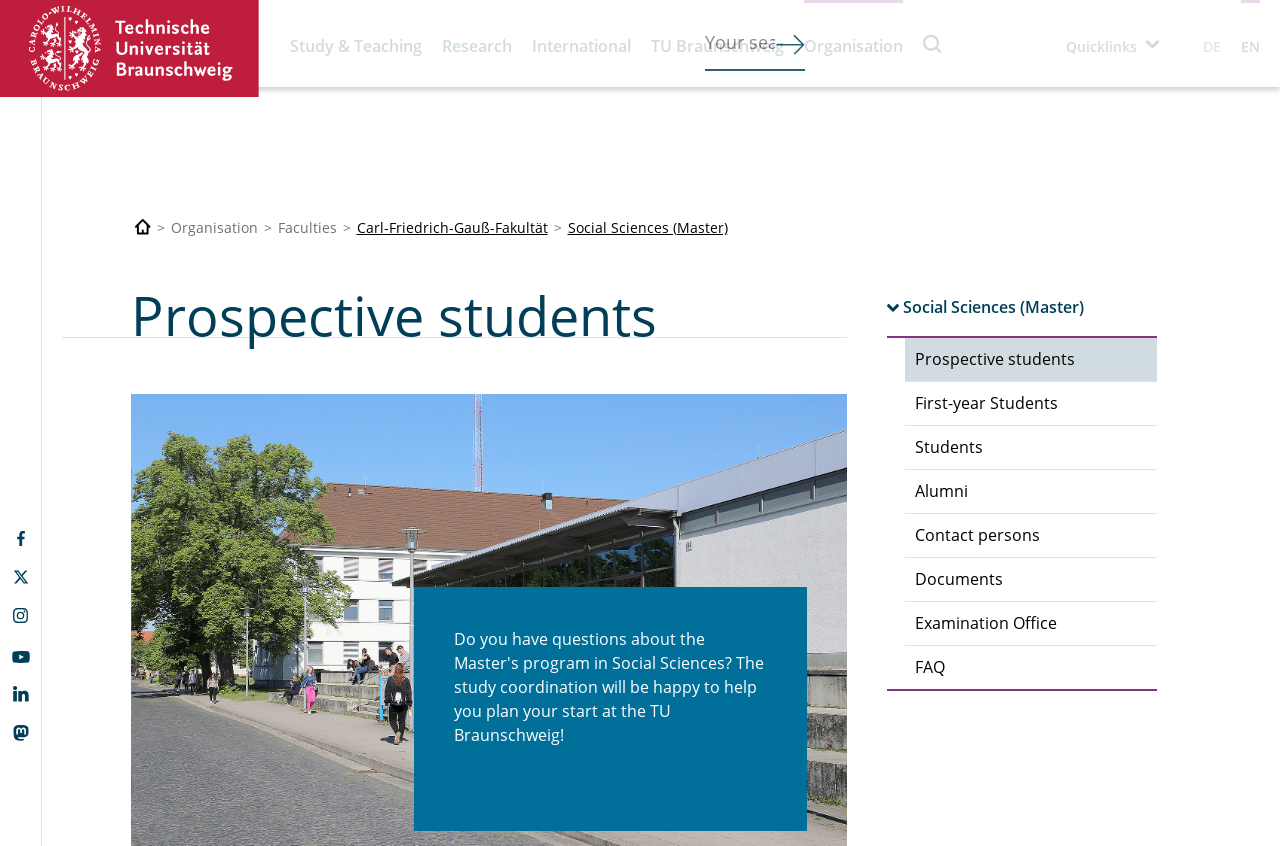Please find the bounding box for the following UI element description. Provide the coordinates in (top-left x, top-left y, bottom-right x, bottom-right y) format, with values between 0 and 1: Search

[0.721, 0.0, 0.737, 0.103]